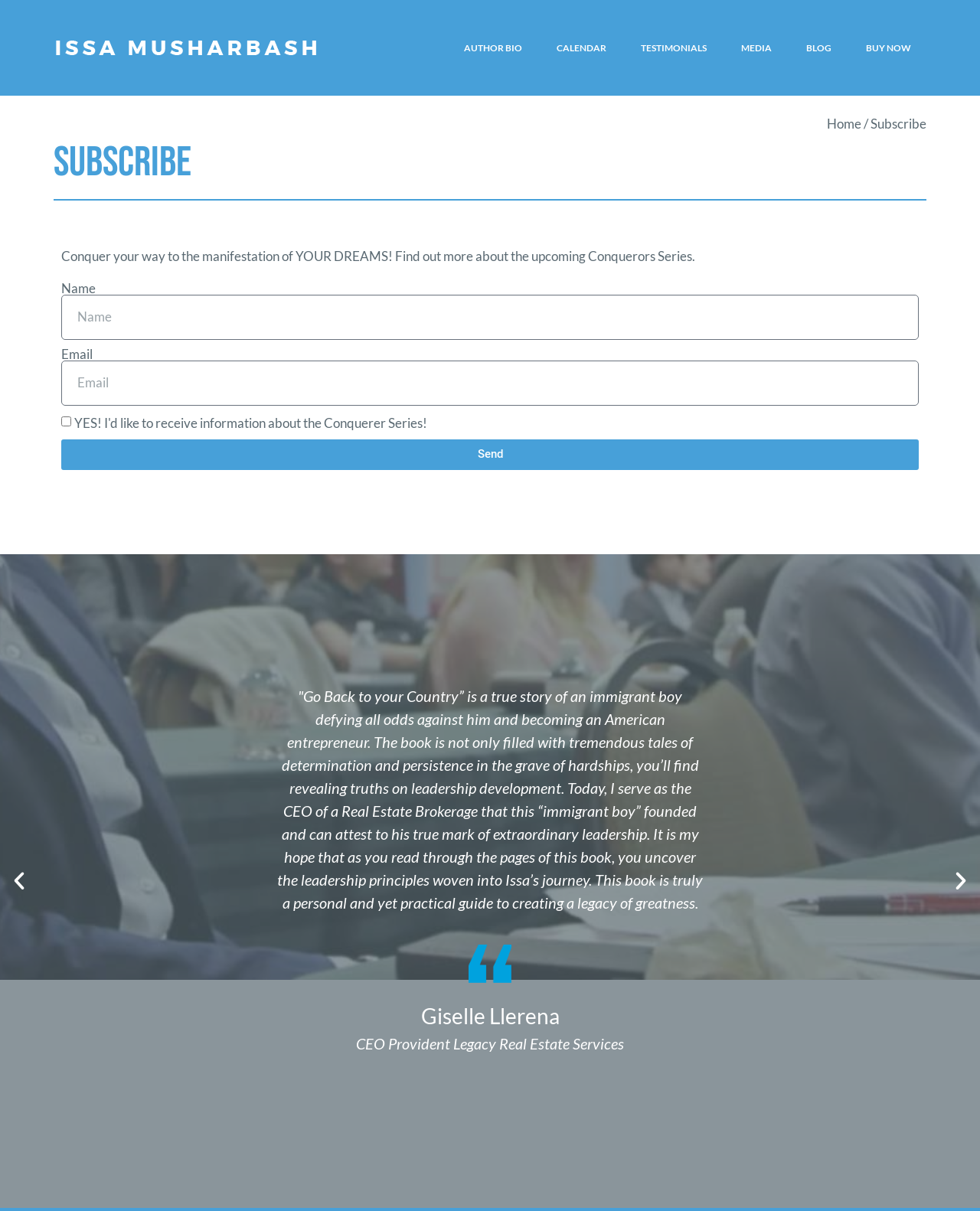Provide a single word or phrase answer to the question: 
What is the label of the first textbox?

Name